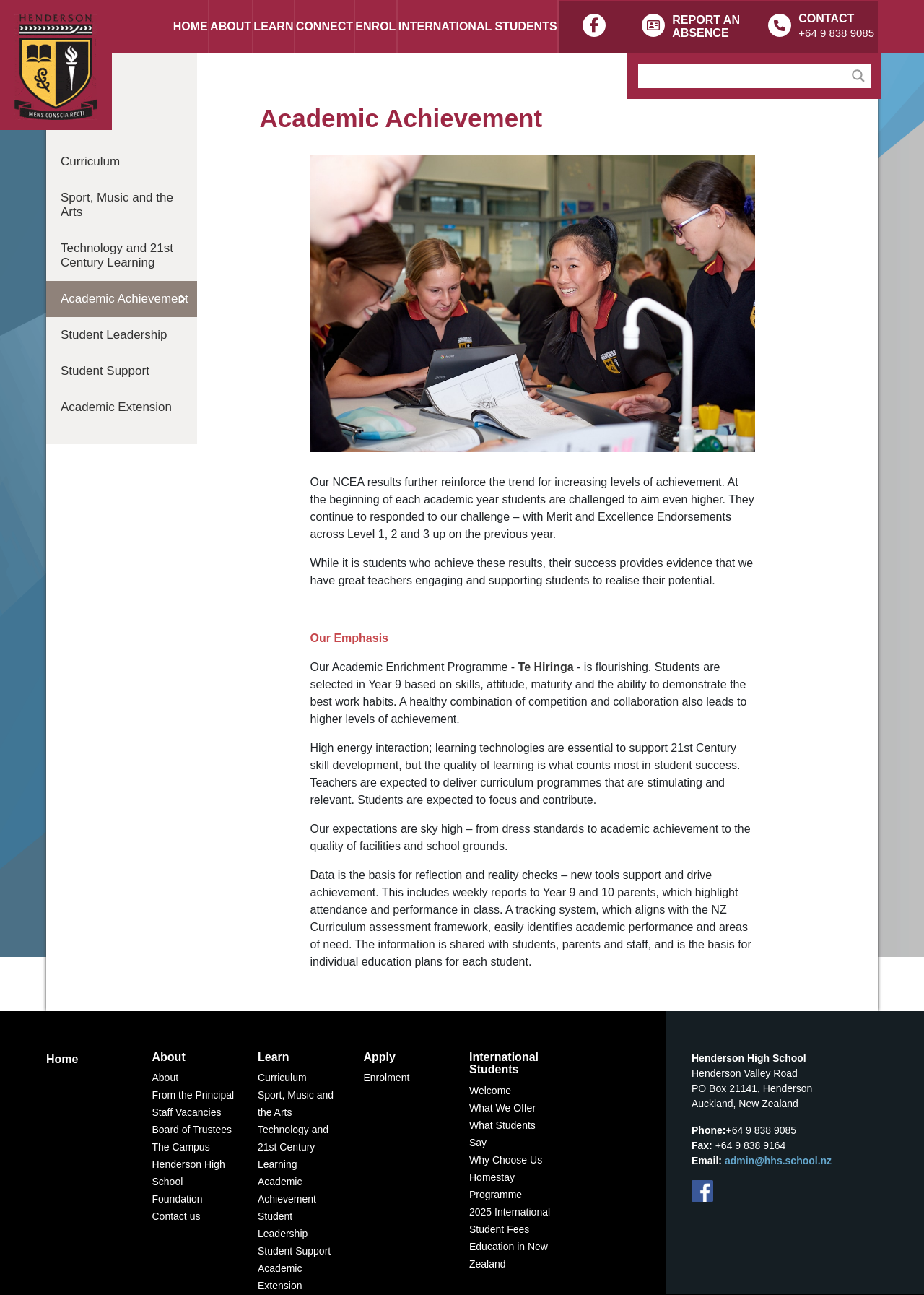Can you find the bounding box coordinates for the element that needs to be clicked to execute this instruction: "Contact the school"? The coordinates should be given as four float numbers between 0 and 1, i.e., [left, top, right, bottom].

[0.864, 0.009, 0.946, 0.019]